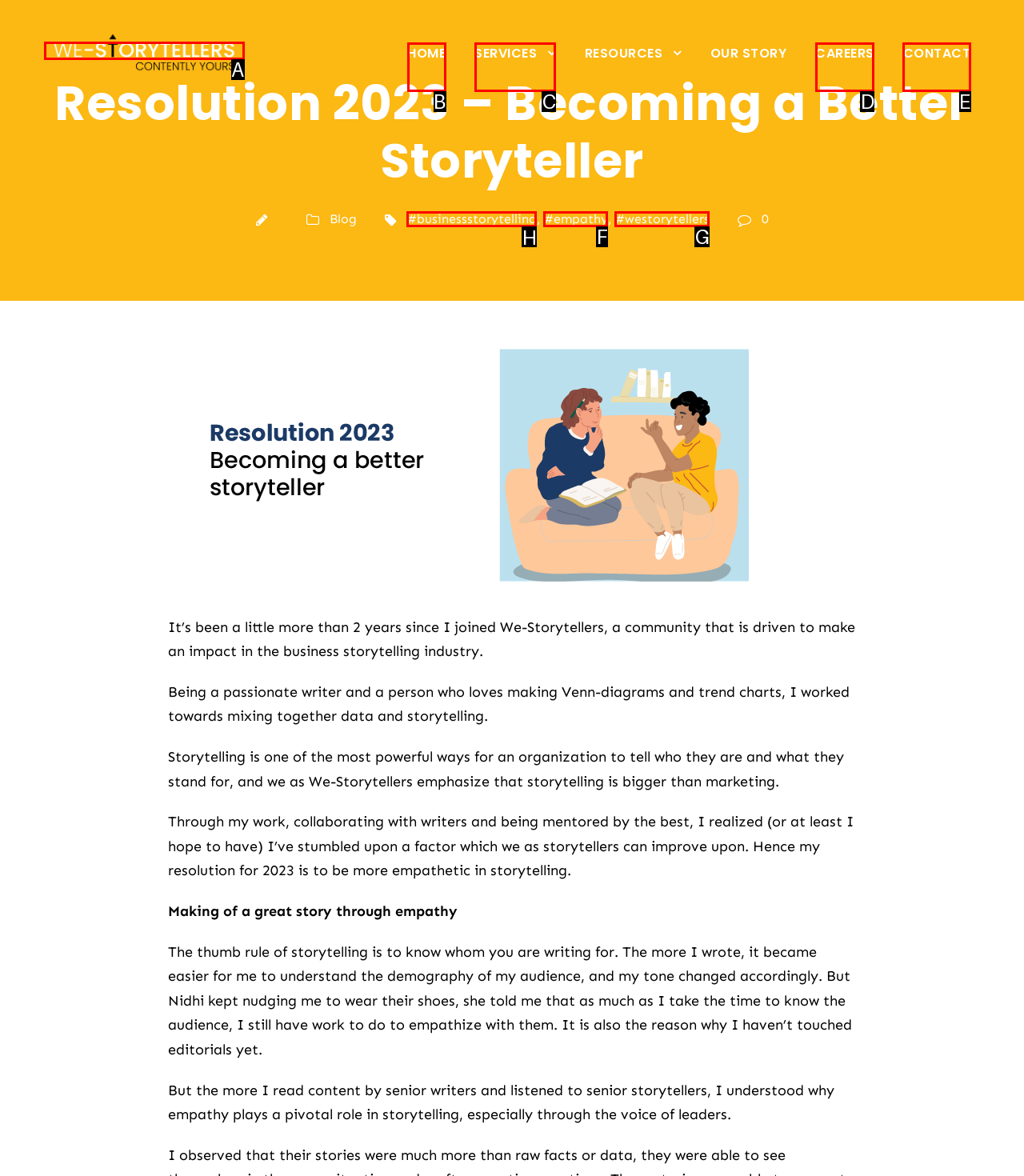Which lettered option should I select to achieve the task: Learn more about business storytelling according to the highlighted elements in the screenshot?

H